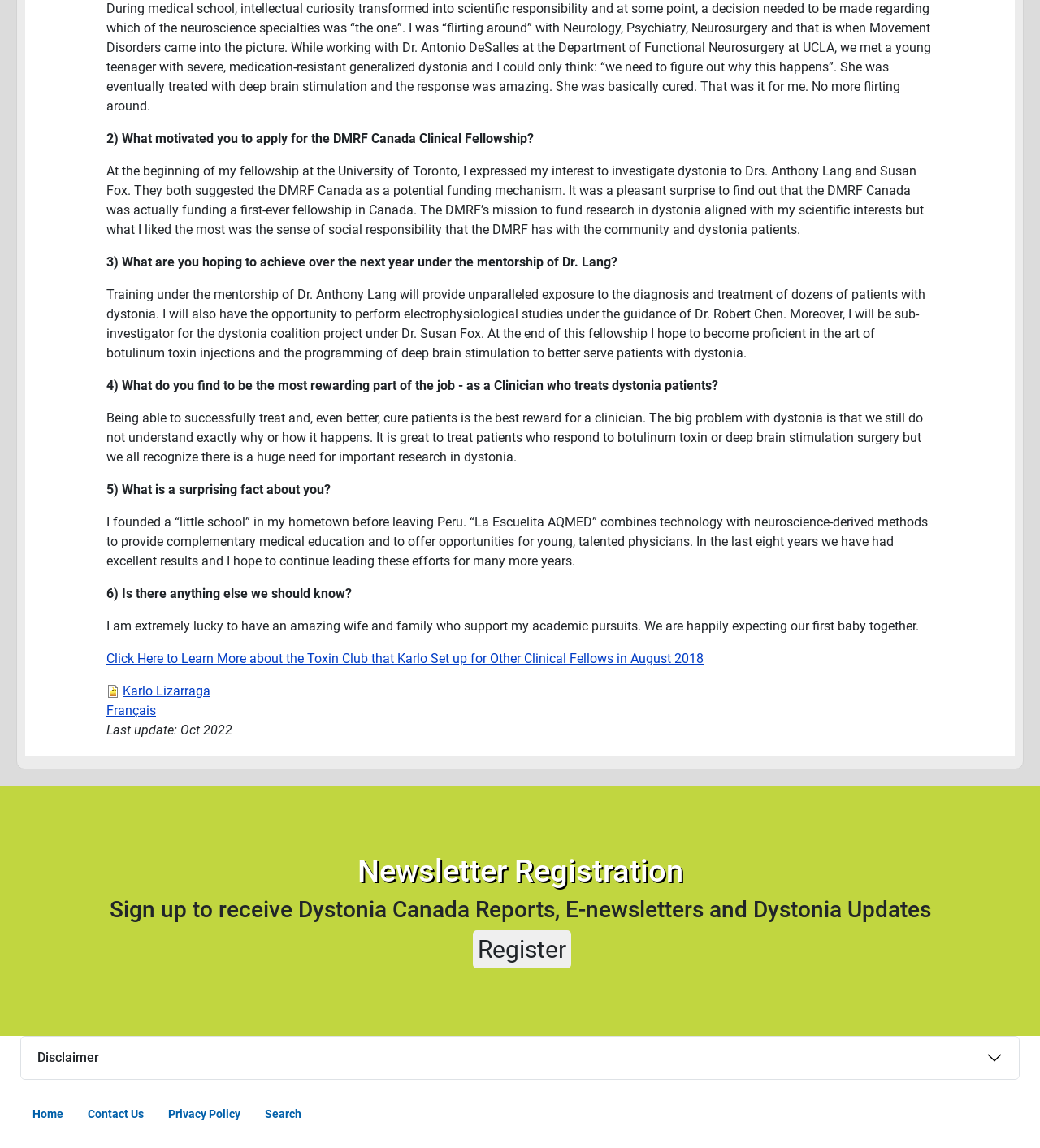What is the author's goal at the end of the fellowship?
Using the information from the image, answer the question thoroughly.

The author's goal at the end of the fellowship is to become proficient in the art of botulinum toxin injections and the programming of deep brain stimulation to better serve patients with dystonia, under the mentorship of Dr. Anthony Lang.